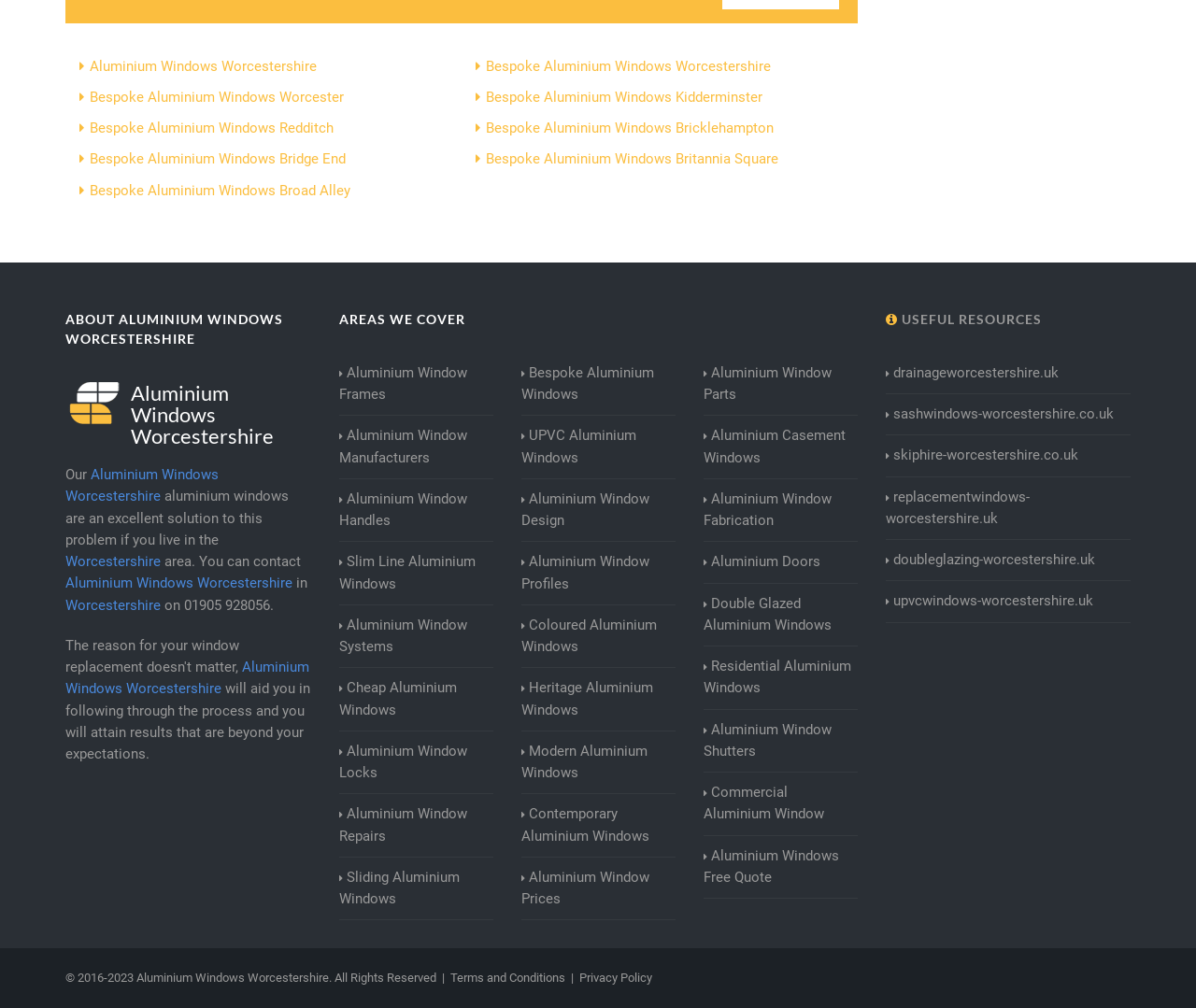Provide a one-word or brief phrase answer to the question:
How many areas does the company cover?

Multiple areas